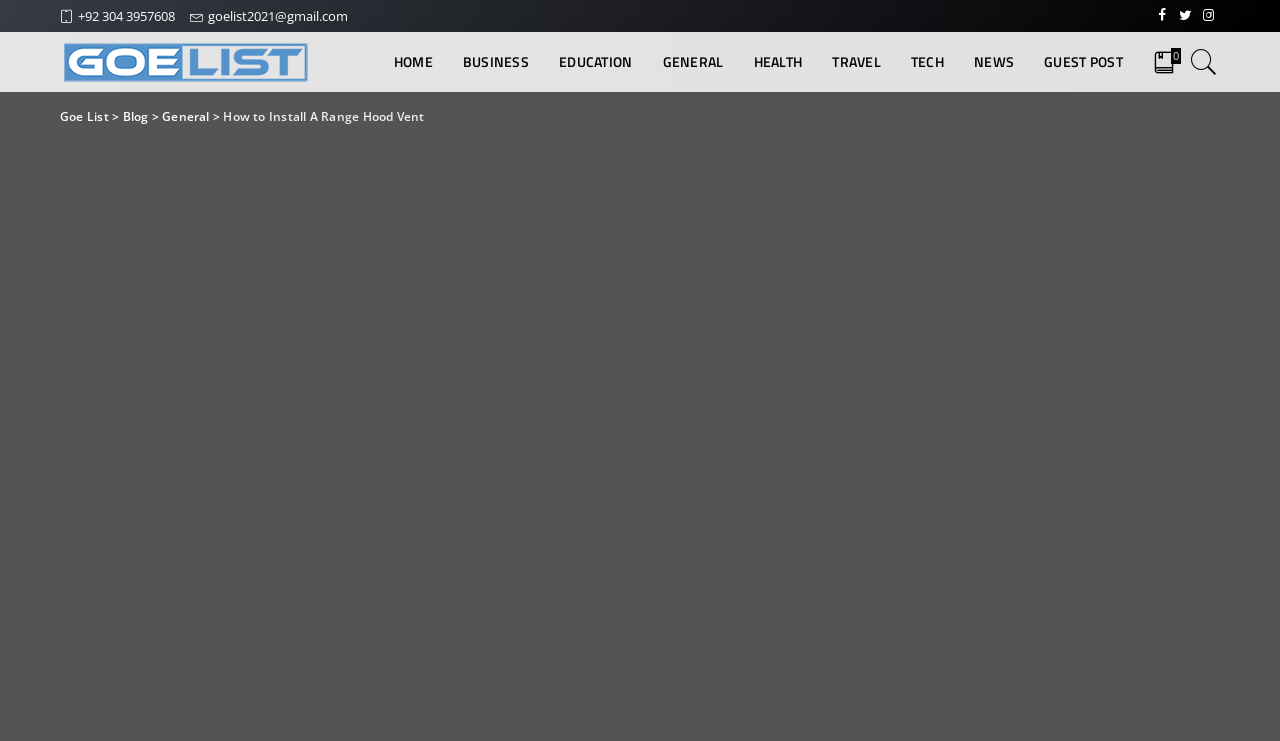Please answer the following question using a single word or phrase: 
How many social media links are there?

2